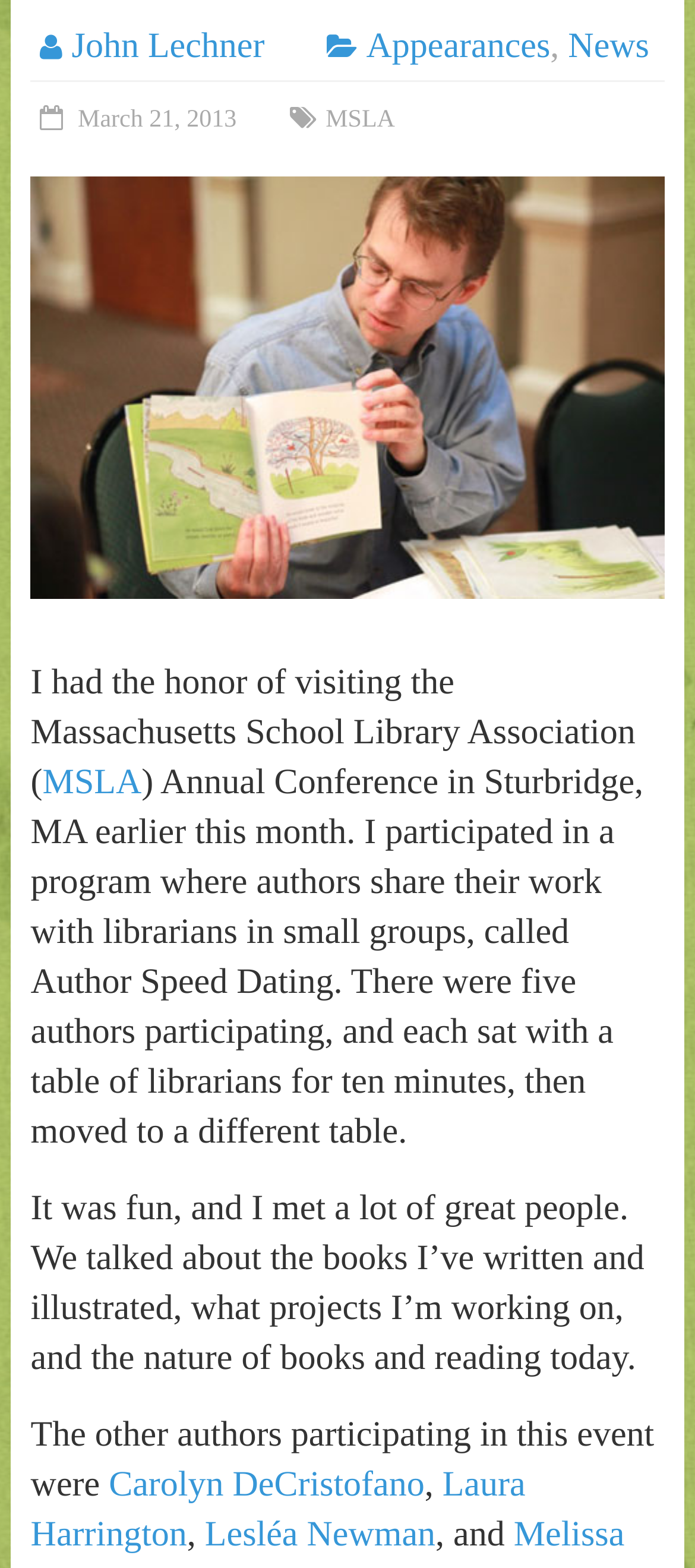Given the webpage screenshot and the description, determine the bounding box coordinates (top-left x, top-left y, bottom-right x, bottom-right y) that define the location of the UI element matching this description: Appearances

[0.527, 0.017, 0.792, 0.042]